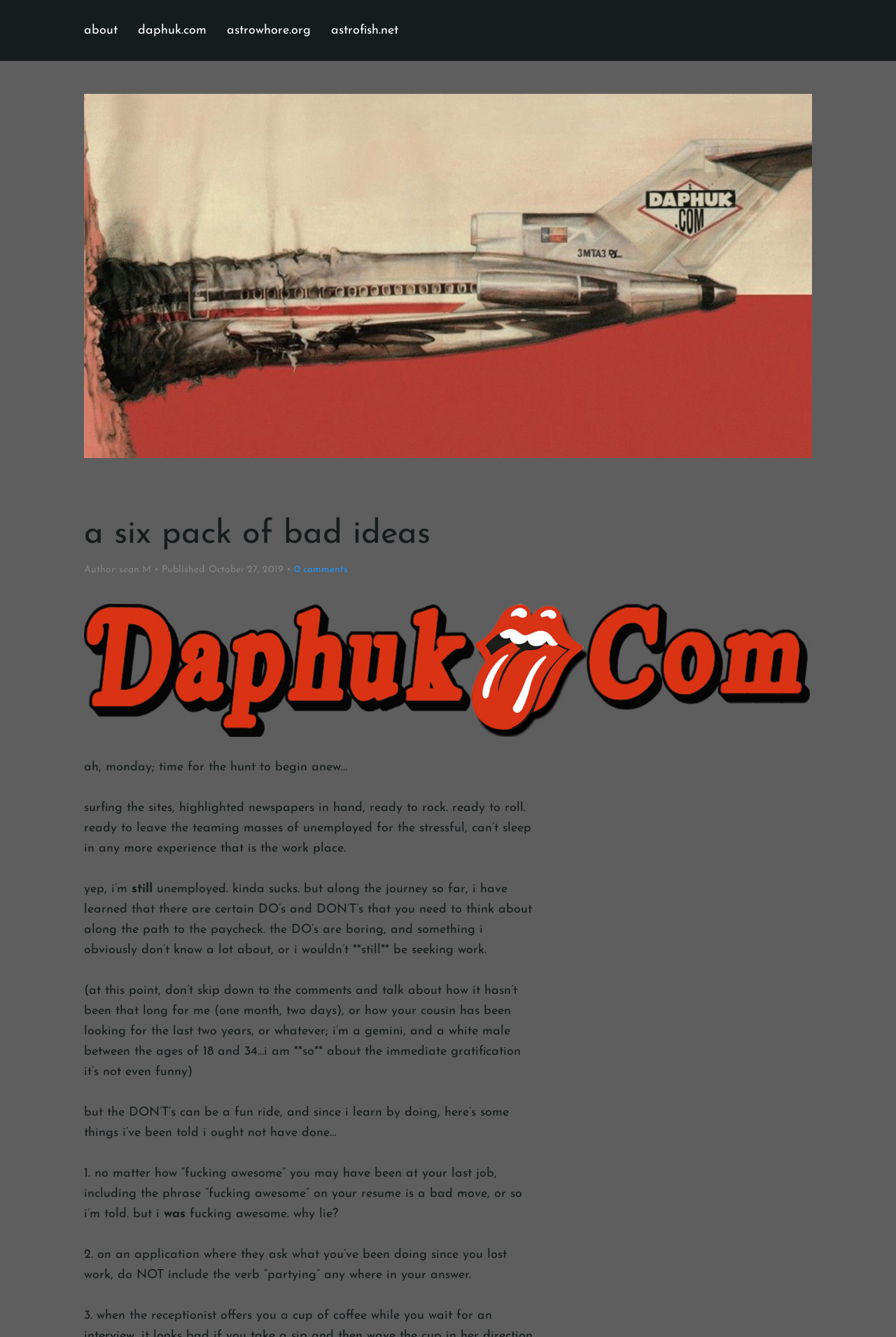Please determine and provide the text content of the webpage's heading.

a six pack of bad ideas